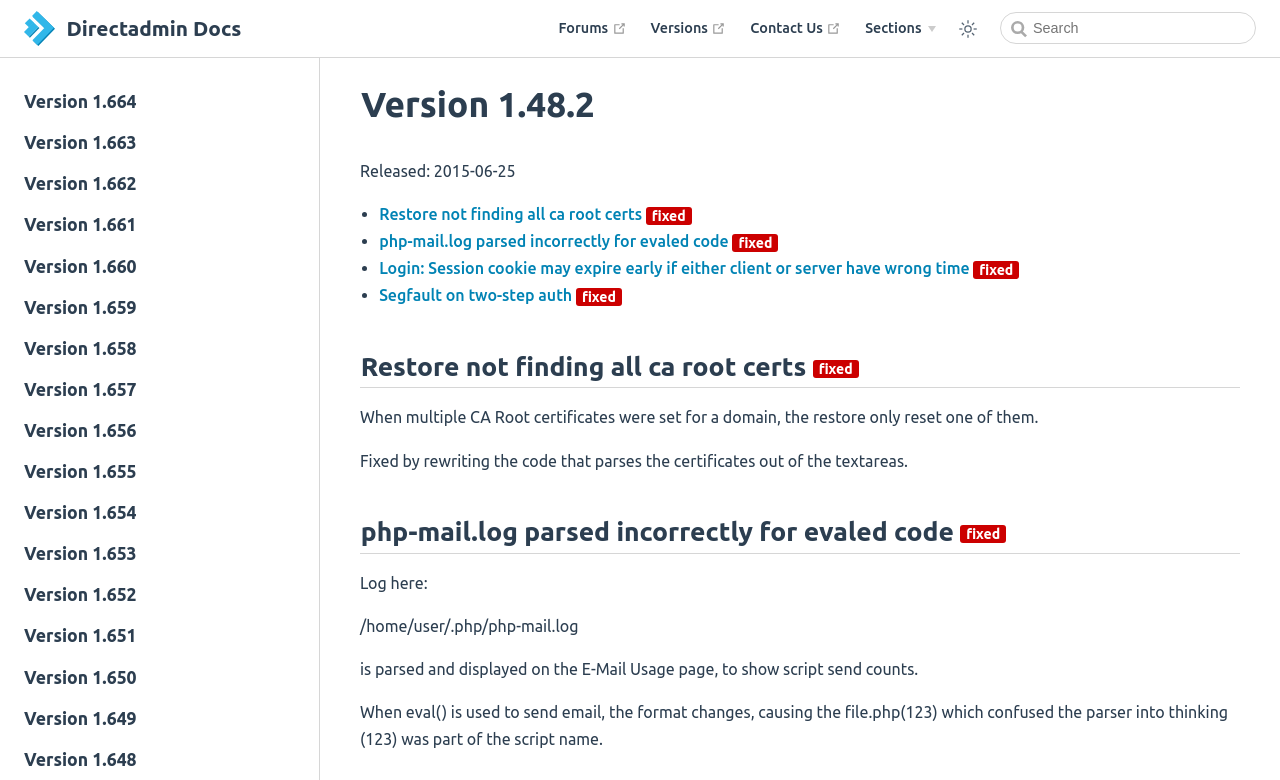Identify the bounding box coordinates of the clickable region to carry out the given instruction: "Search for DirectAdmin documentation".

[0.781, 0.014, 0.981, 0.059]